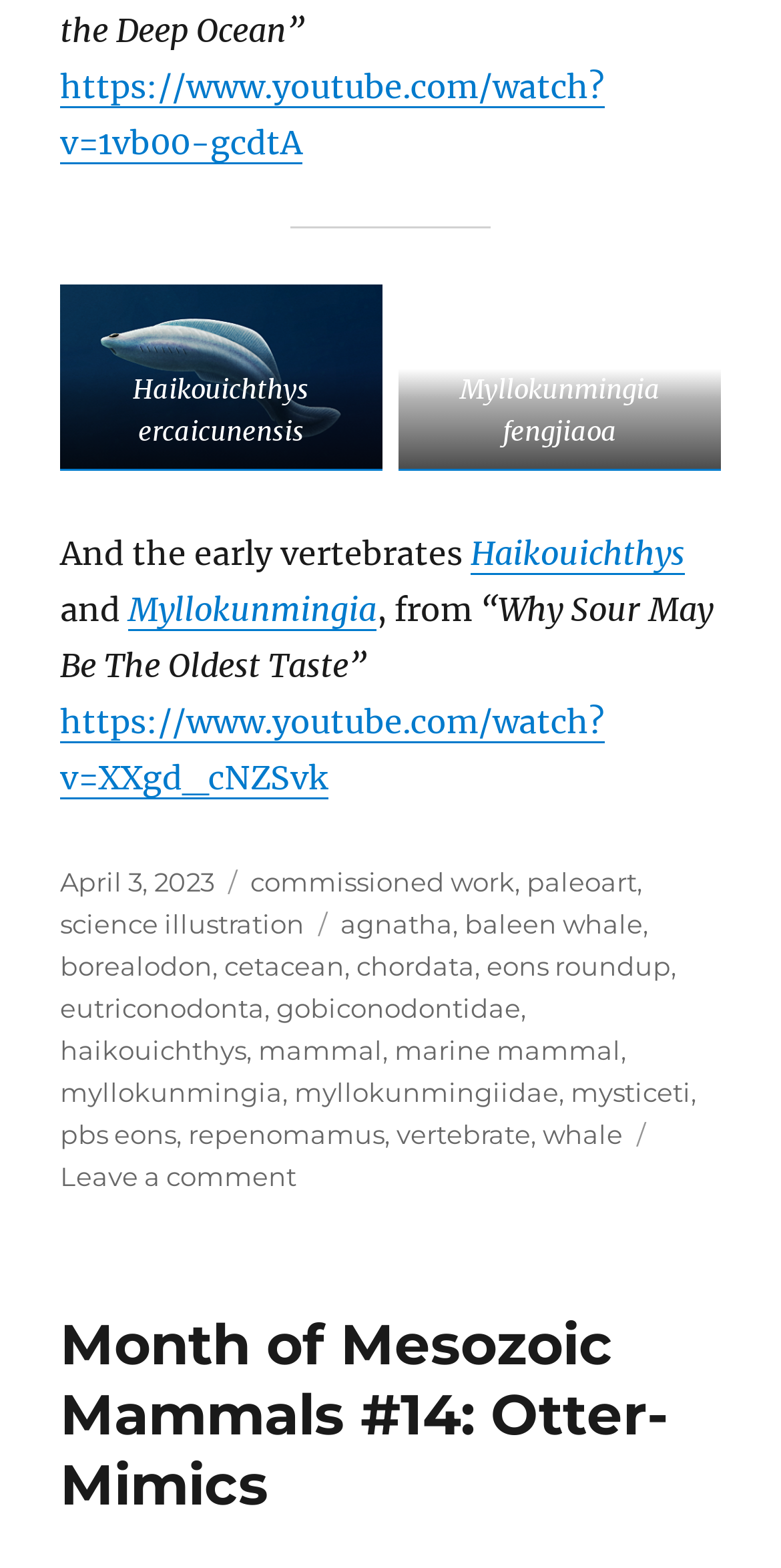What is the name of the month-long series mentioned on the page?
Provide a concise answer using a single word or phrase based on the image.

Month of Mesozoic Mammals